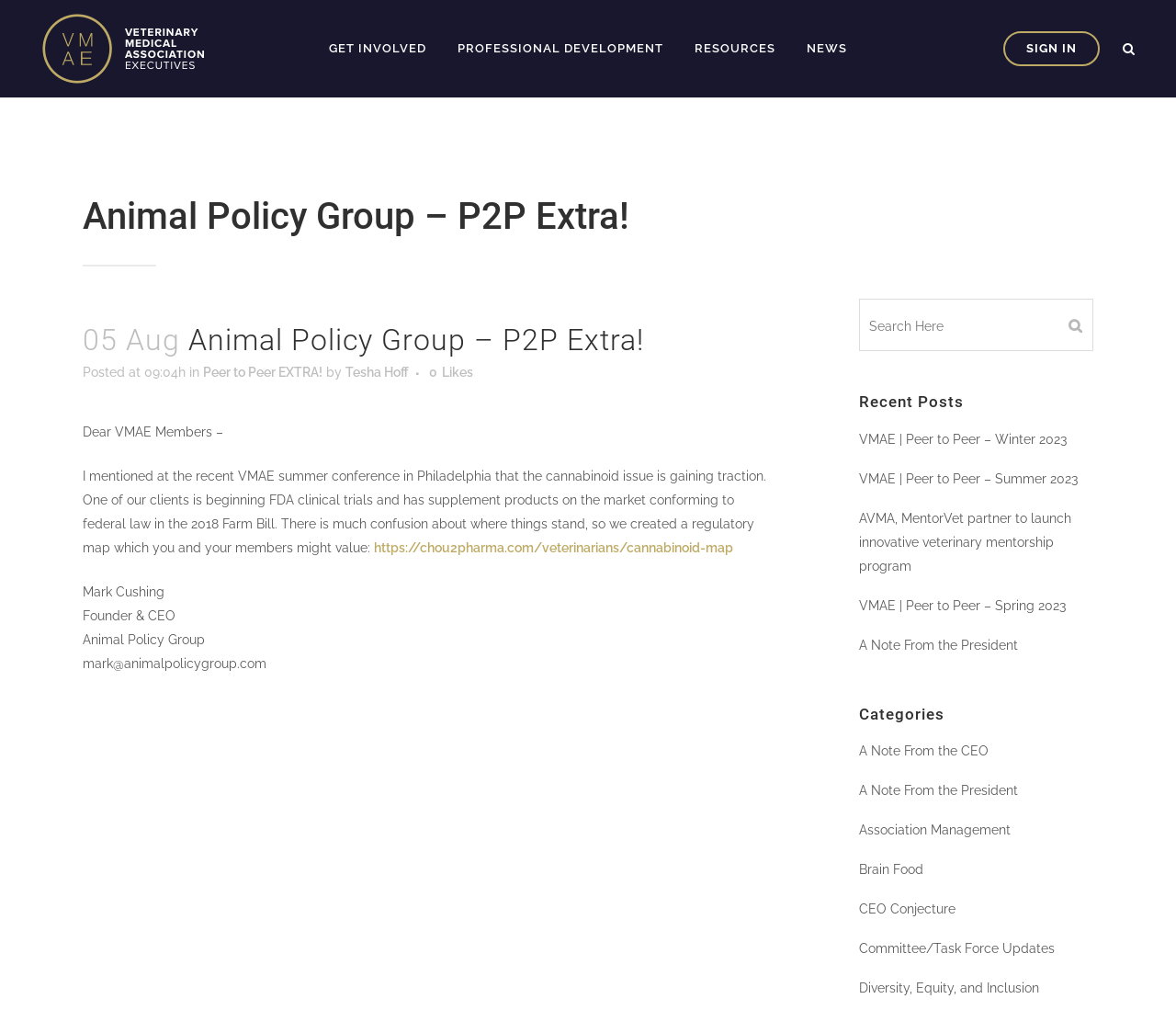Given the following UI element description: "name="s" placeholder="Search Here"", find the bounding box coordinates in the webpage screenshot.

[0.731, 0.306, 0.893, 0.339]